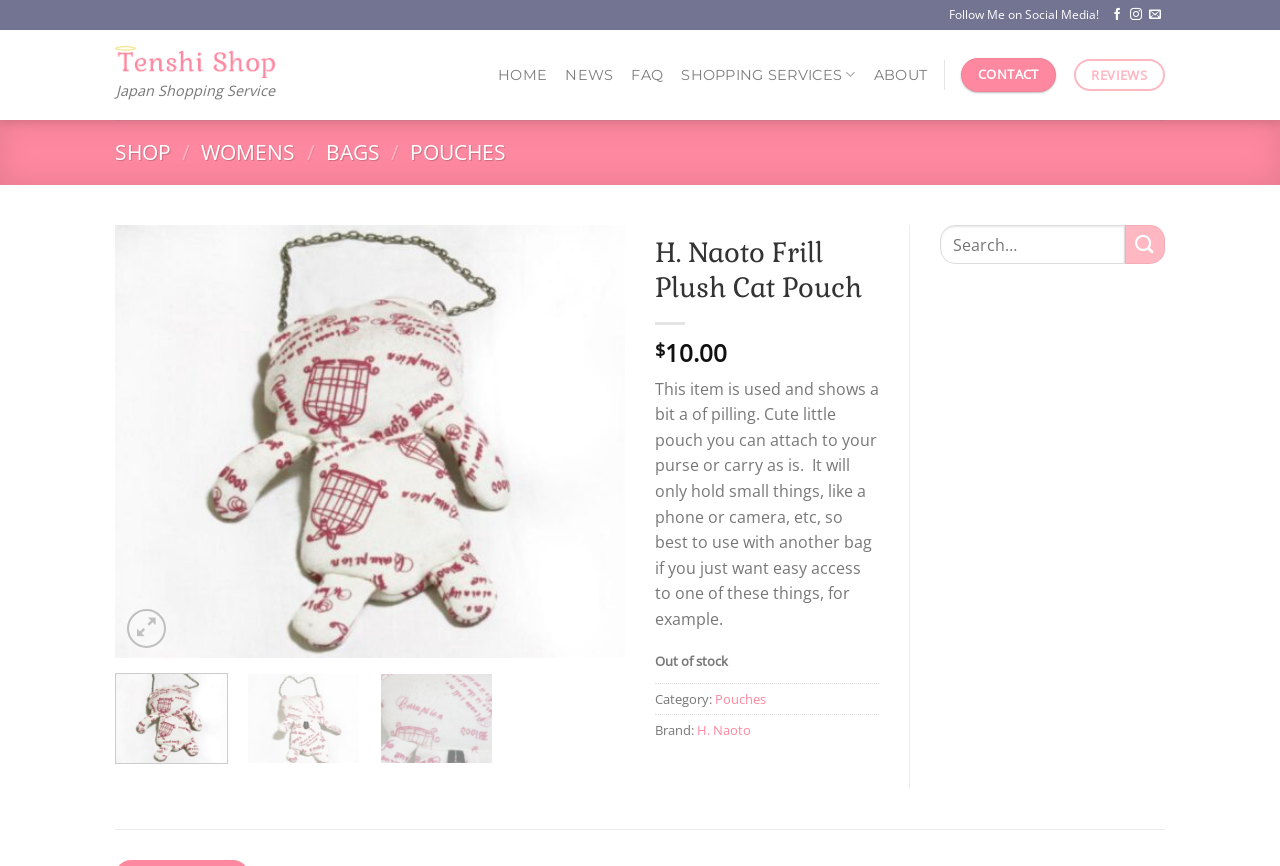Please analyze the image and provide a thorough answer to the question:
What can the pouch be used for?

I determined the answer by reading the product description, which states that the pouch can be used to carry small things like a phone or camera, and can be attached to a purse or carried as is.